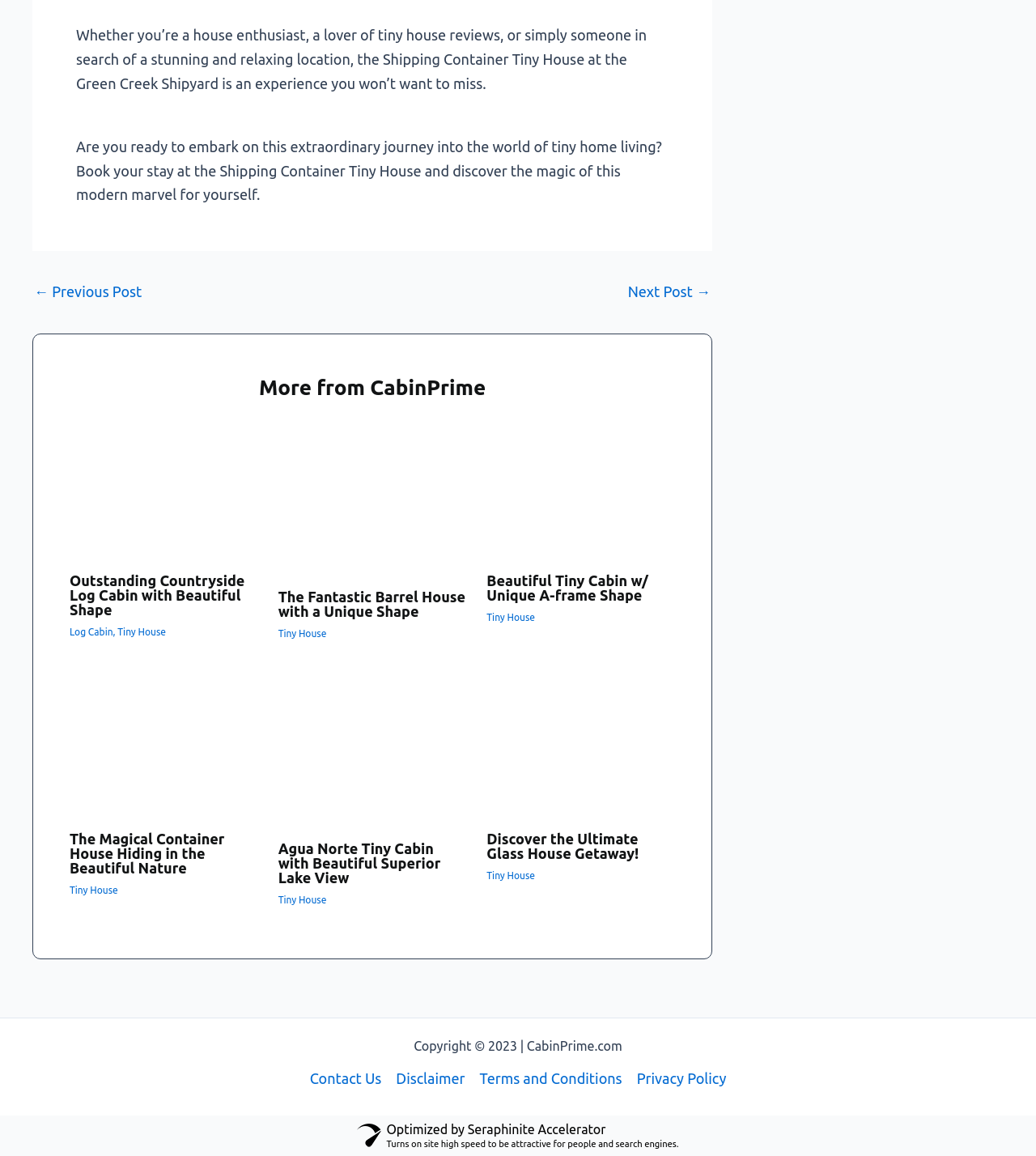Please indicate the bounding box coordinates for the clickable area to complete the following task: "Go to the next post". The coordinates should be specified as four float numbers between 0 and 1, i.e., [left, top, right, bottom].

[0.606, 0.246, 0.686, 0.258]